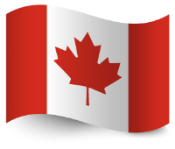What is the shape at the center of the flag?
Use the image to answer the question with a single word or phrase.

Maple leaf